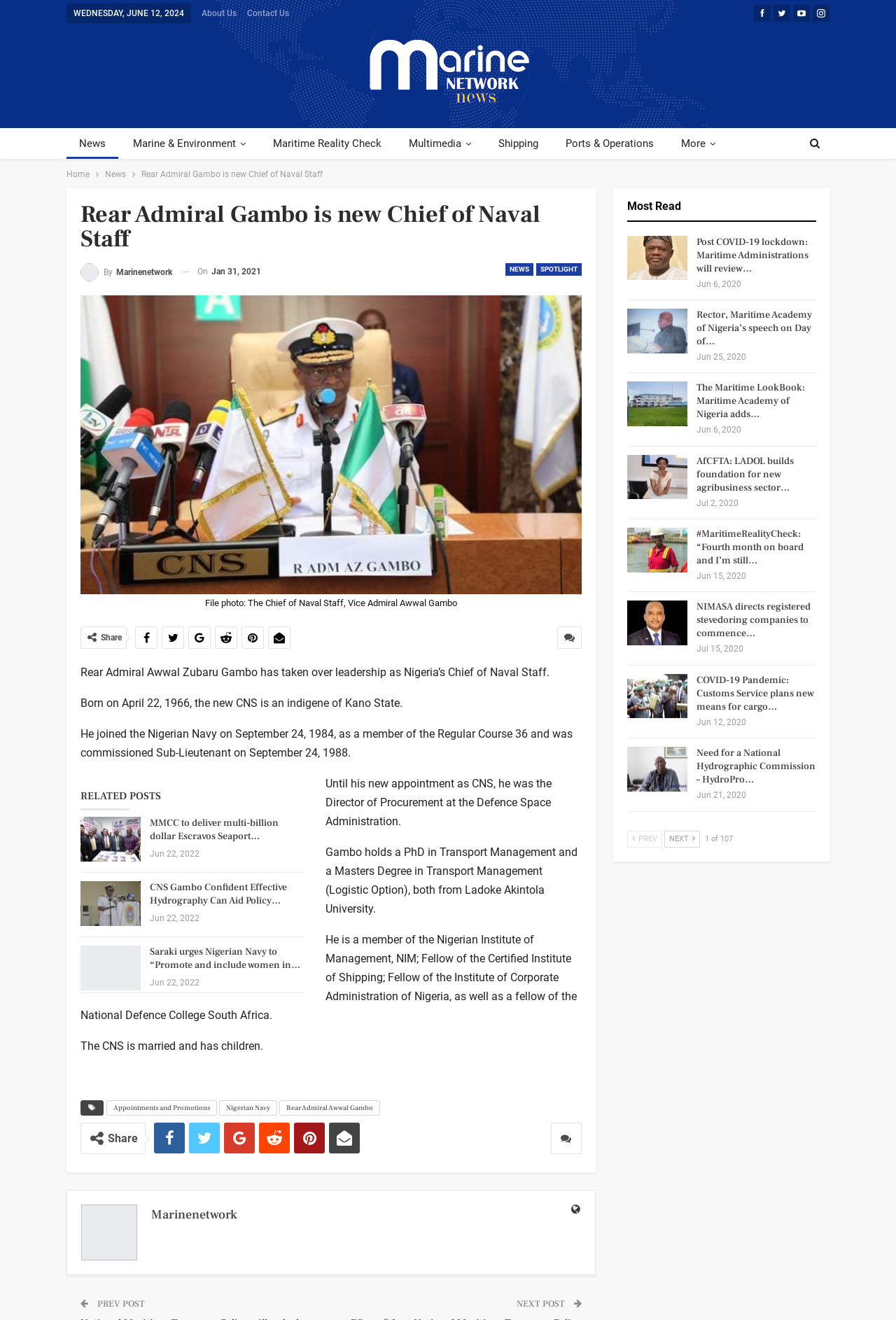What is the name of the university where Rear Admiral Awwal Gambo obtained his PhD?
We need a detailed and meticulous answer to the question.

I found the answer by reading the sentence 'Gambo holds a PhD in Transport Management and a Masters Degree in Transport Management (Logistic Option), both from Ladoke Akintola University.'